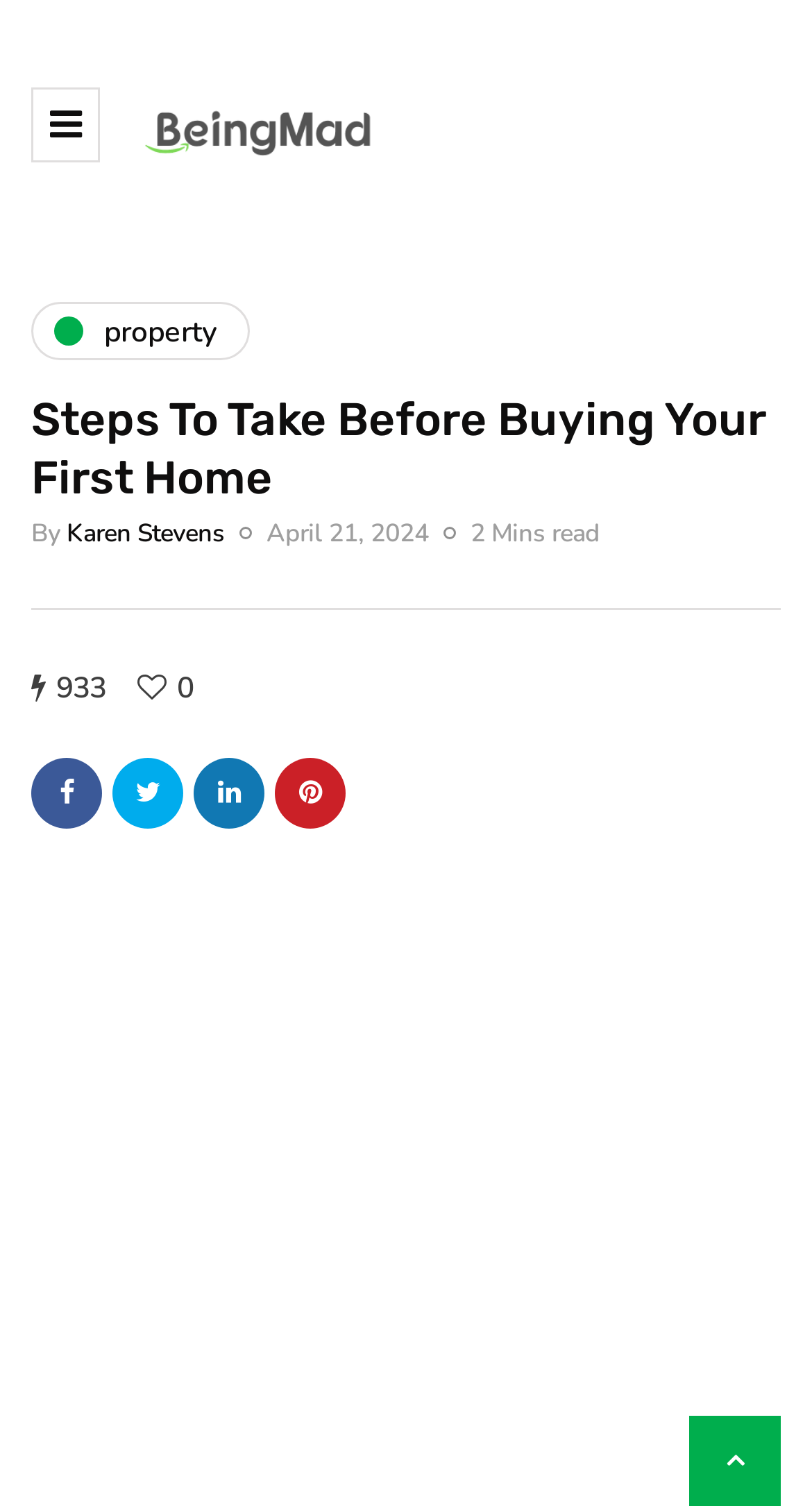Find the bounding box coordinates for the UI element that matches this description: "title="Pin this"".

[0.338, 0.503, 0.426, 0.55]